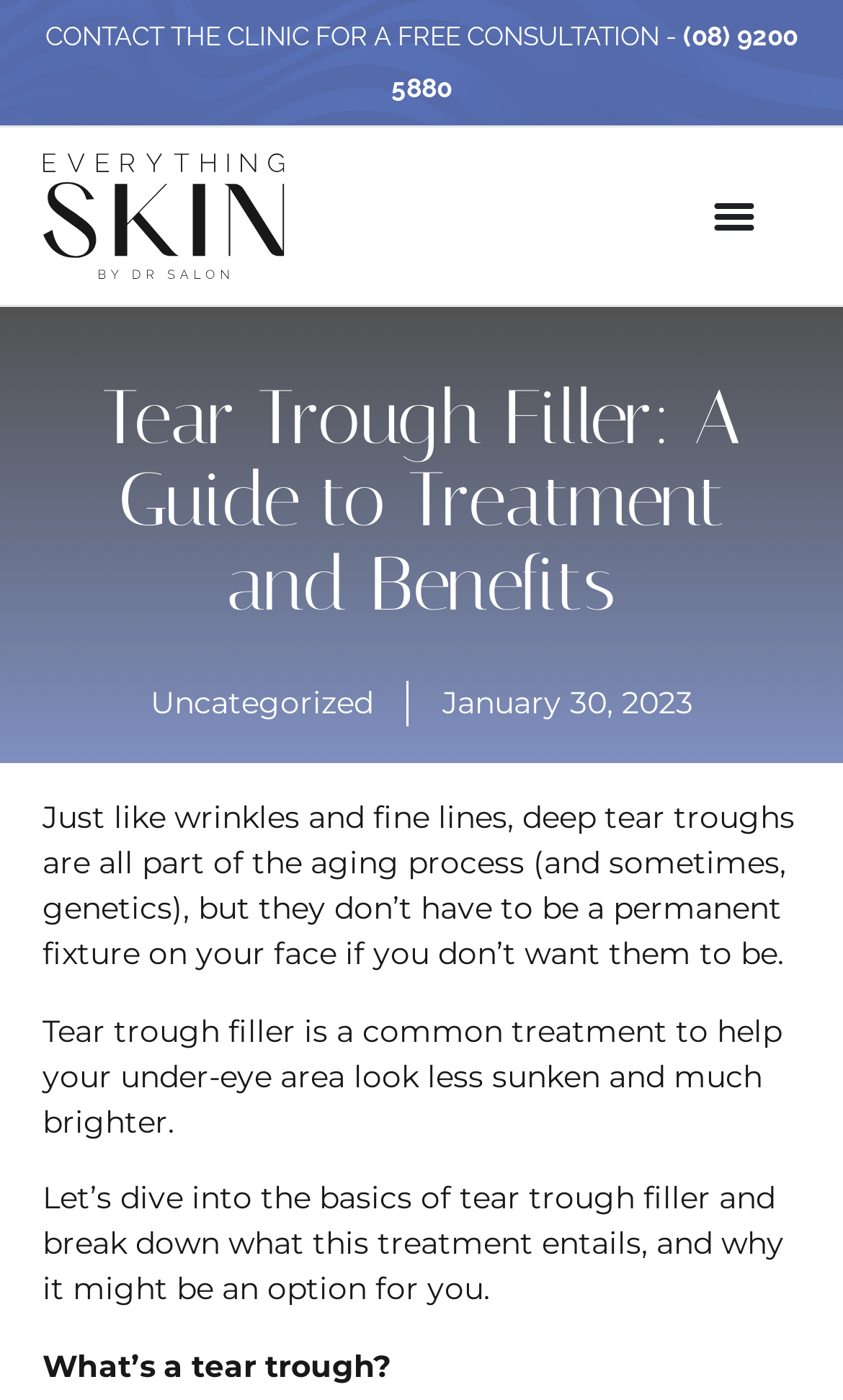Respond to the question below with a concise word or phrase:
What is the phone number to contact the clinic?

(08) 9200 5880